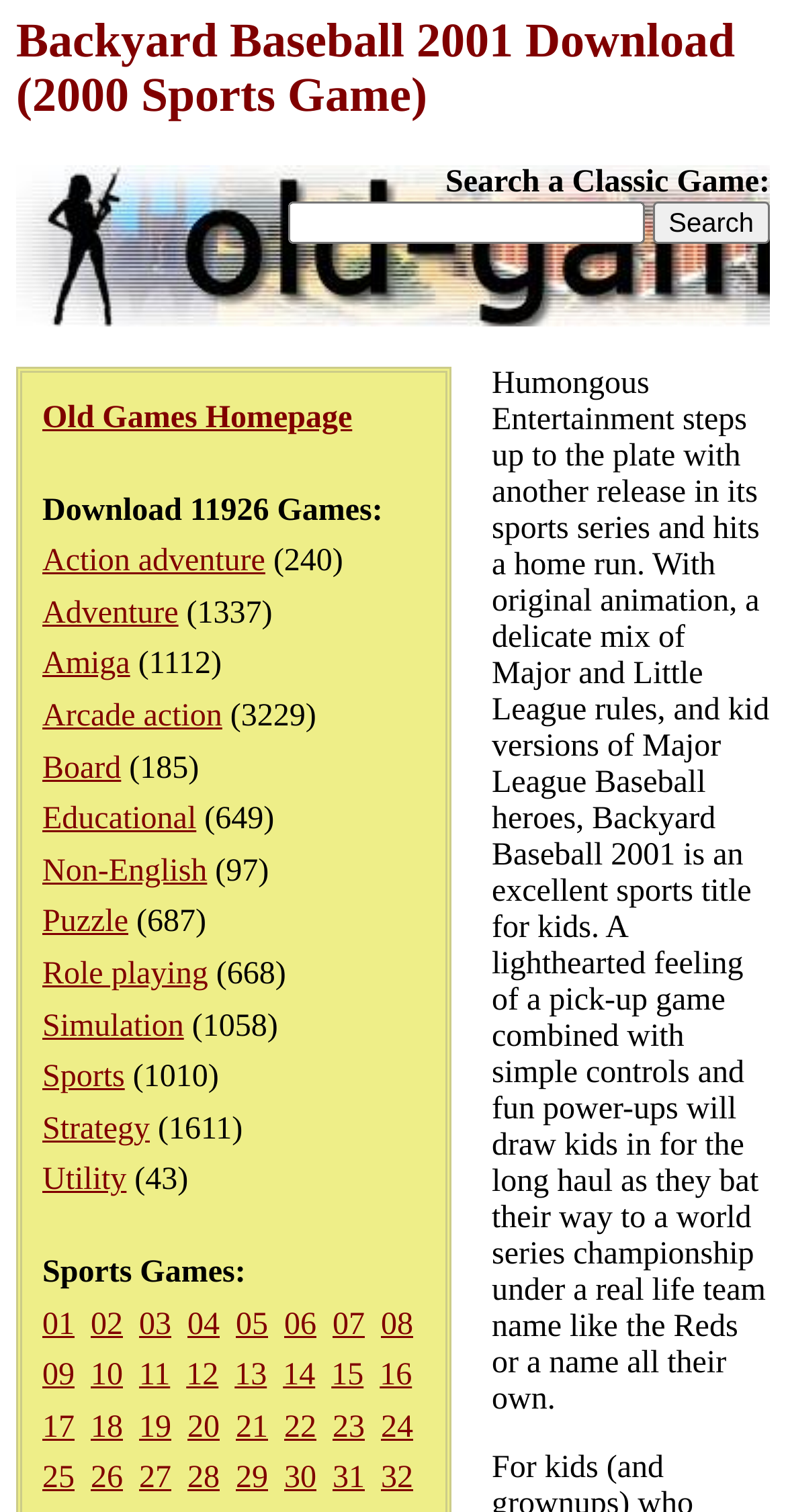Please reply to the following question using a single word or phrase: 
What is the theme of the games listed?

Sports